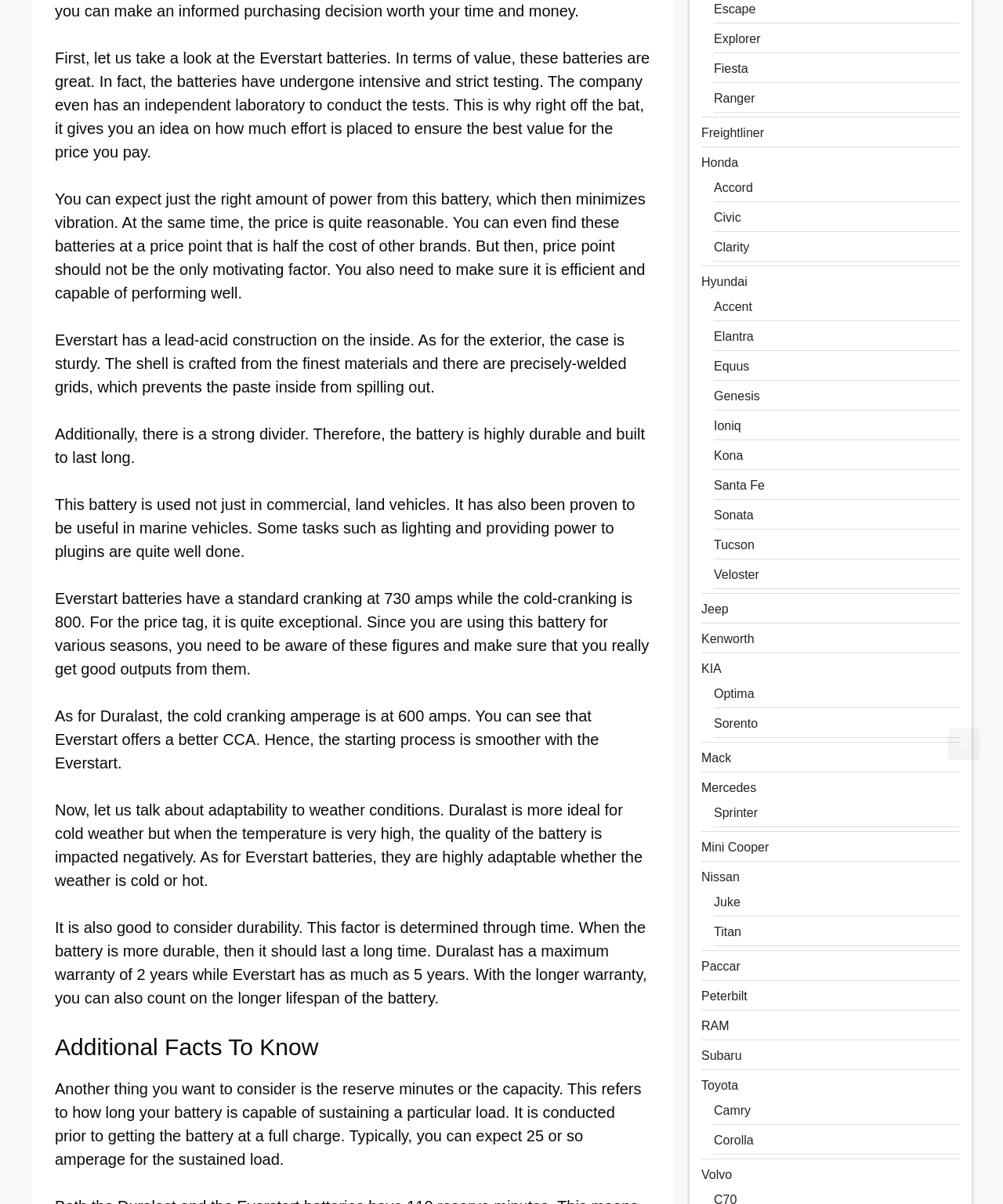Which brand is more ideal for cold weather? Based on the screenshot, please respond with a single word or phrase.

Duralast